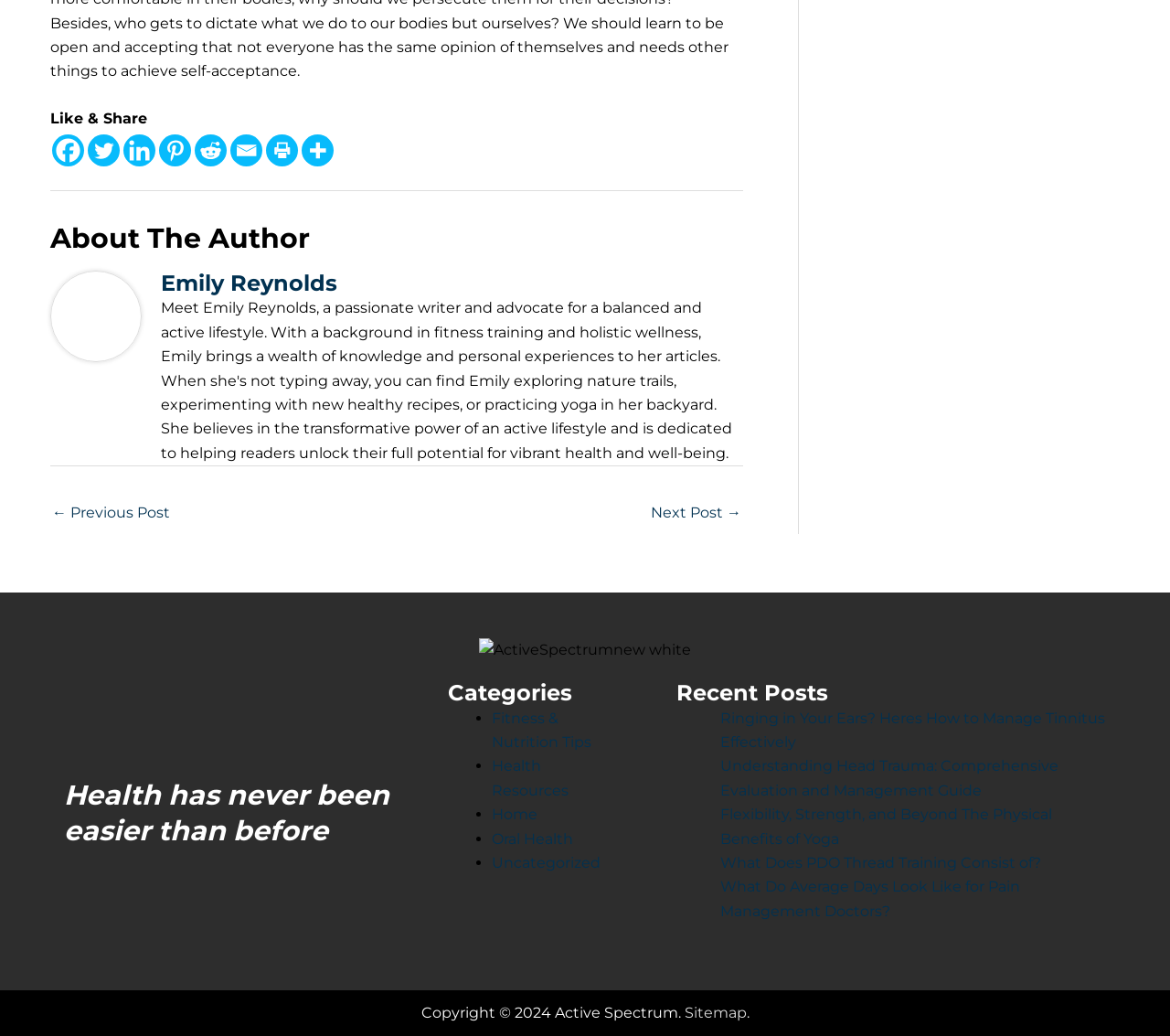Specify the bounding box coordinates of the area to click in order to execute this command: 'Read about the author'. The coordinates should consist of four float numbers ranging from 0 to 1, and should be formatted as [left, top, right, bottom].

[0.138, 0.261, 0.635, 0.286]